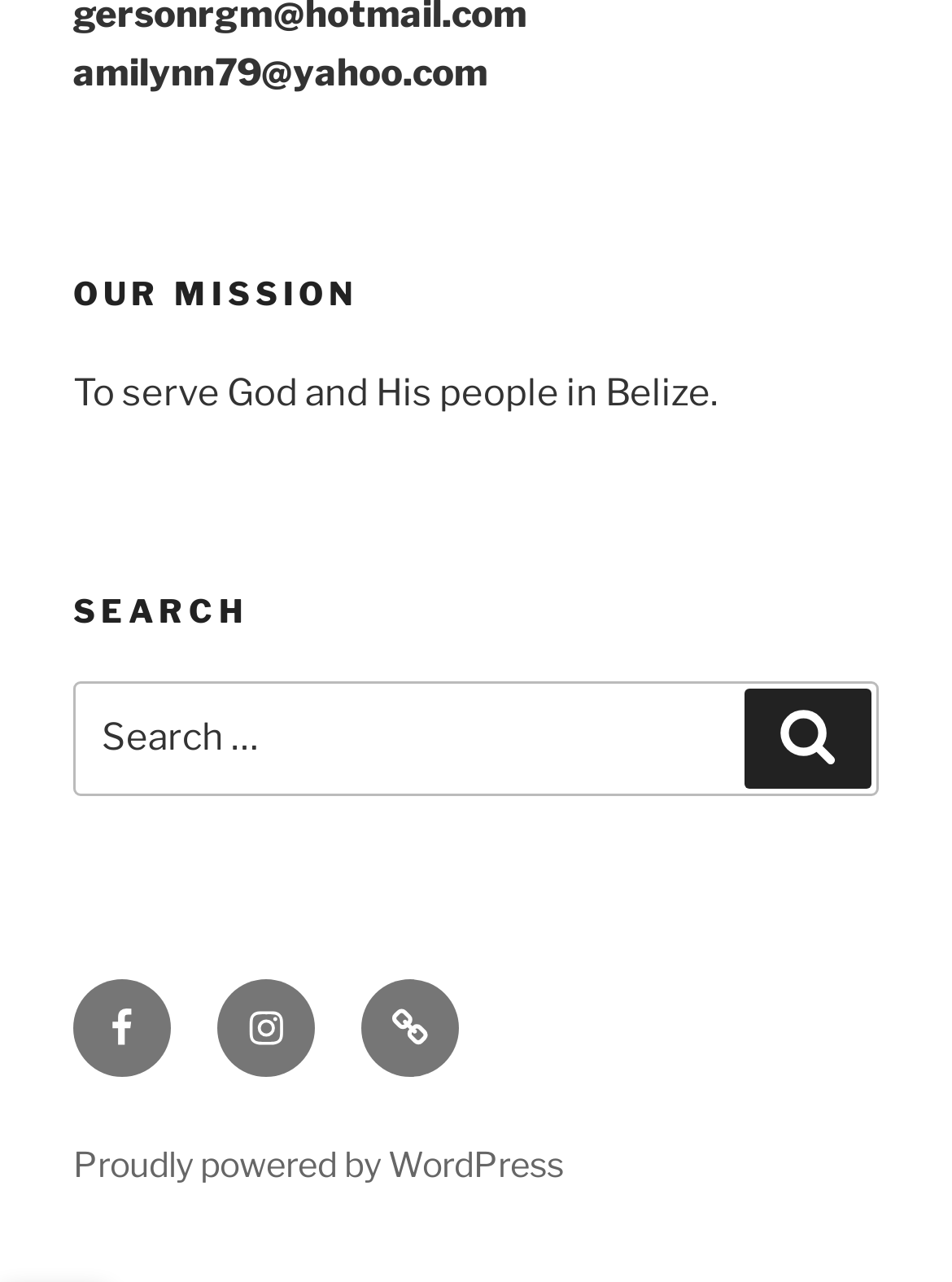Determine the bounding box coordinates for the UI element with the following description: "Proudly powered by WordPress". The coordinates should be four float numbers between 0 and 1, represented as [left, top, right, bottom].

[0.077, 0.892, 0.592, 0.925]